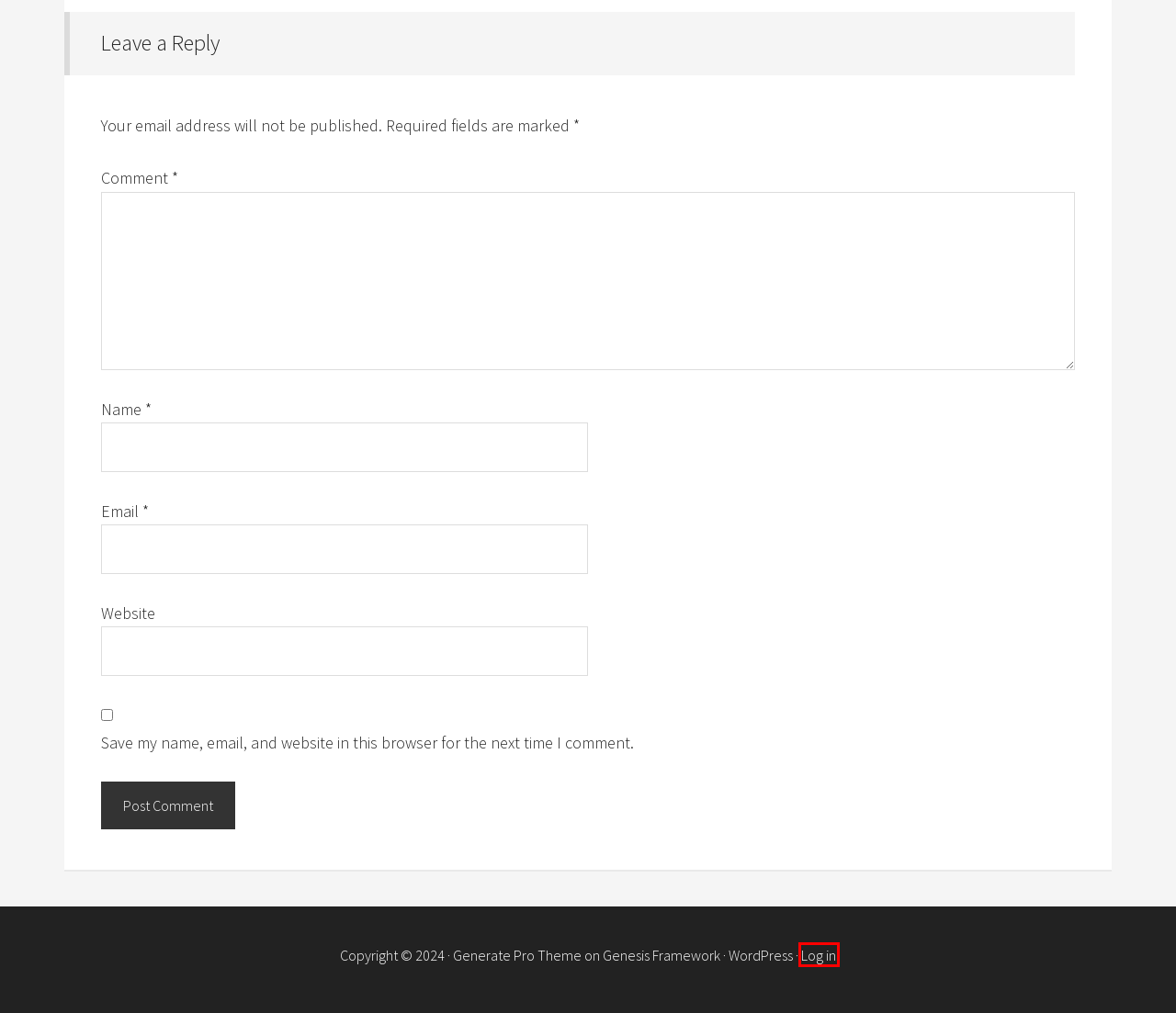Examine the screenshot of a webpage with a red rectangle bounding box. Select the most accurate webpage description that matches the new webpage after clicking the element within the bounding box. Here are the candidates:
A. thecasinobulletin.com
B. Themes Archive - StudioPress
C. My Shop
D. admin
E. Blog Tool, Publishing Platform, and CMS – WordPress.org
F. Uncategorized
G. WordPress Themes by StudioPress
H. Log In ‹ My Shop — WordPress

H